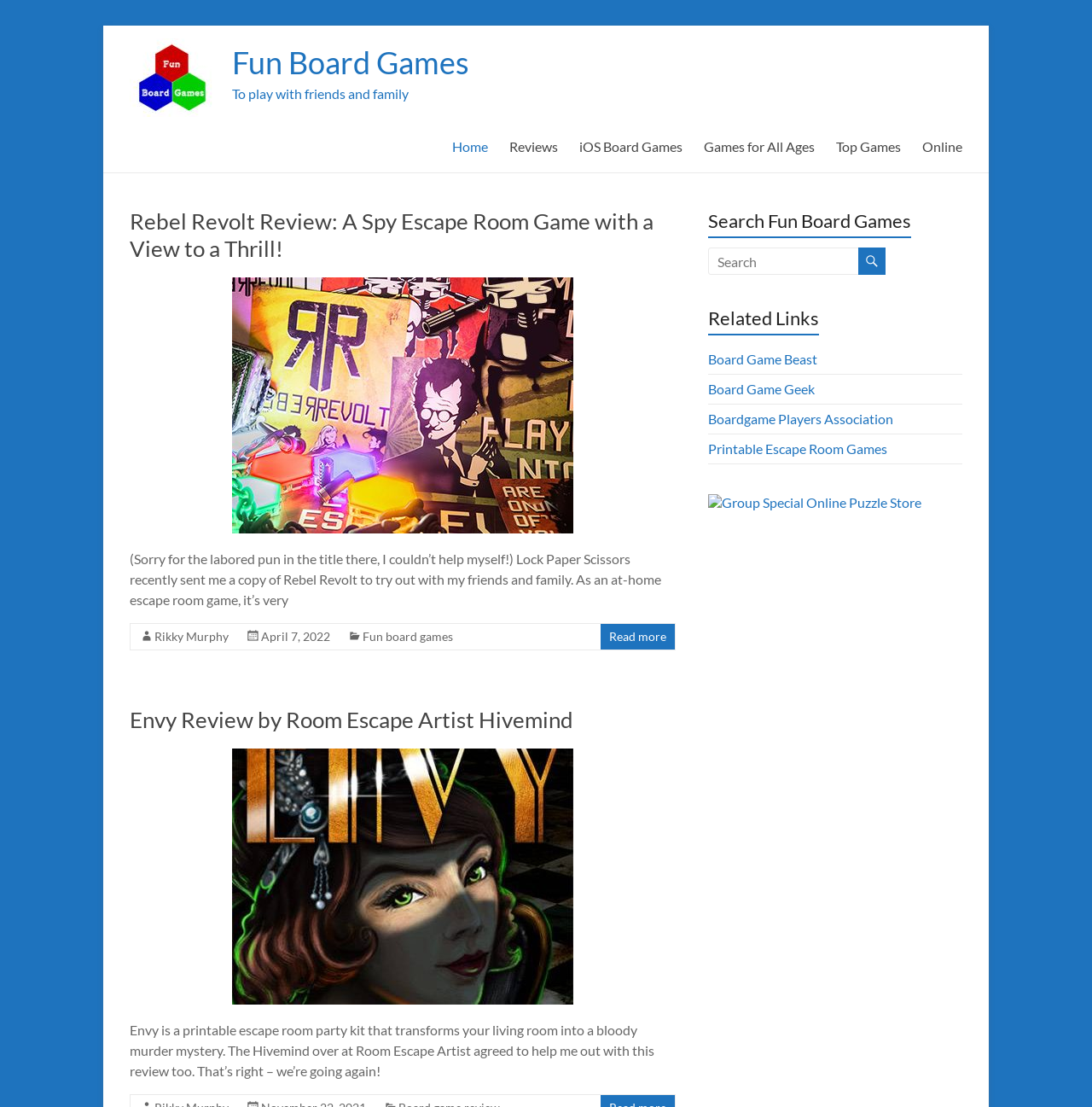Please identify the bounding box coordinates of the element I need to click to follow this instruction: "Click on the 'Home' link".

[0.414, 0.121, 0.447, 0.144]